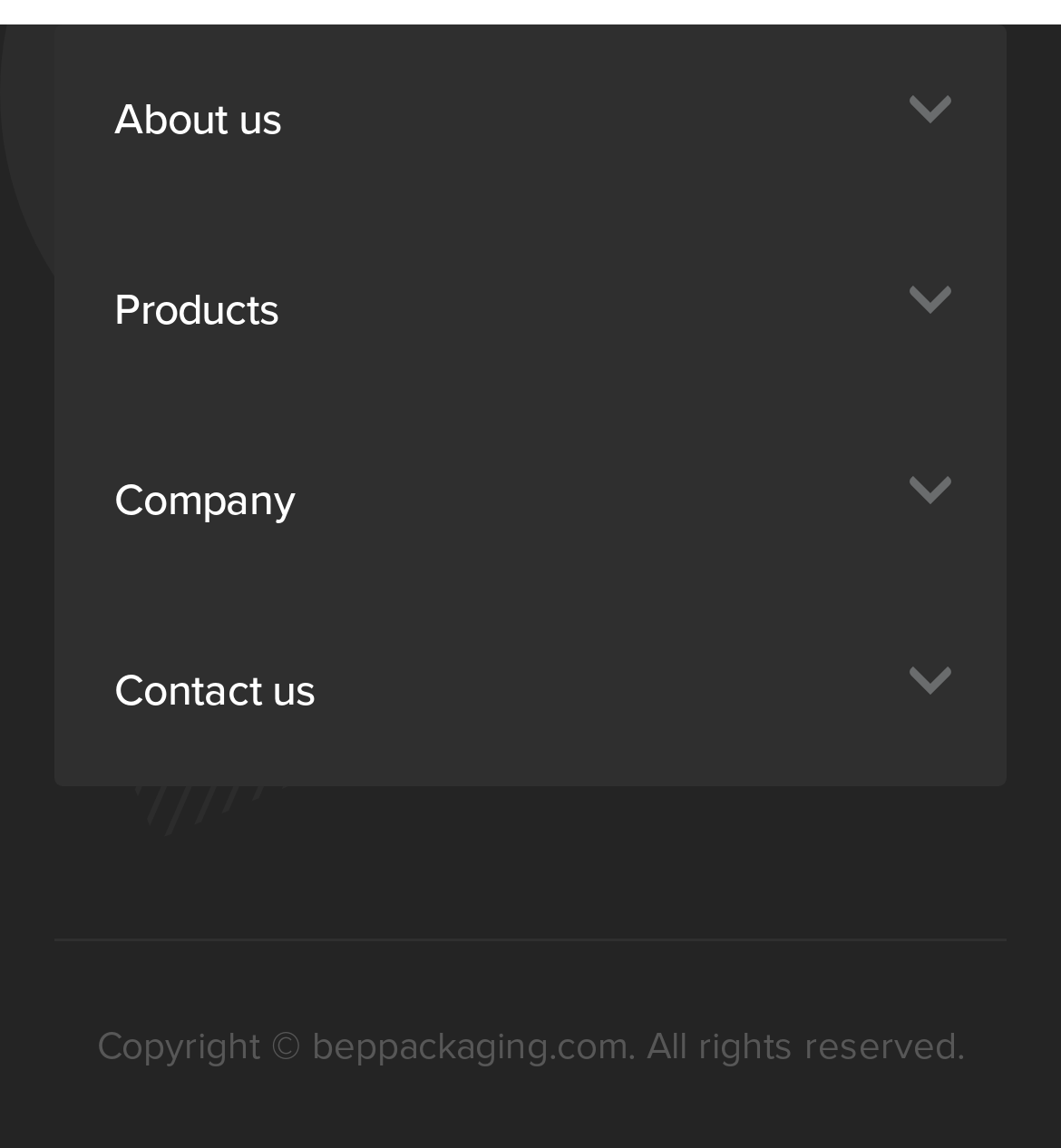Locate the bounding box of the UI element with the following description: "Apple account app download history".

None